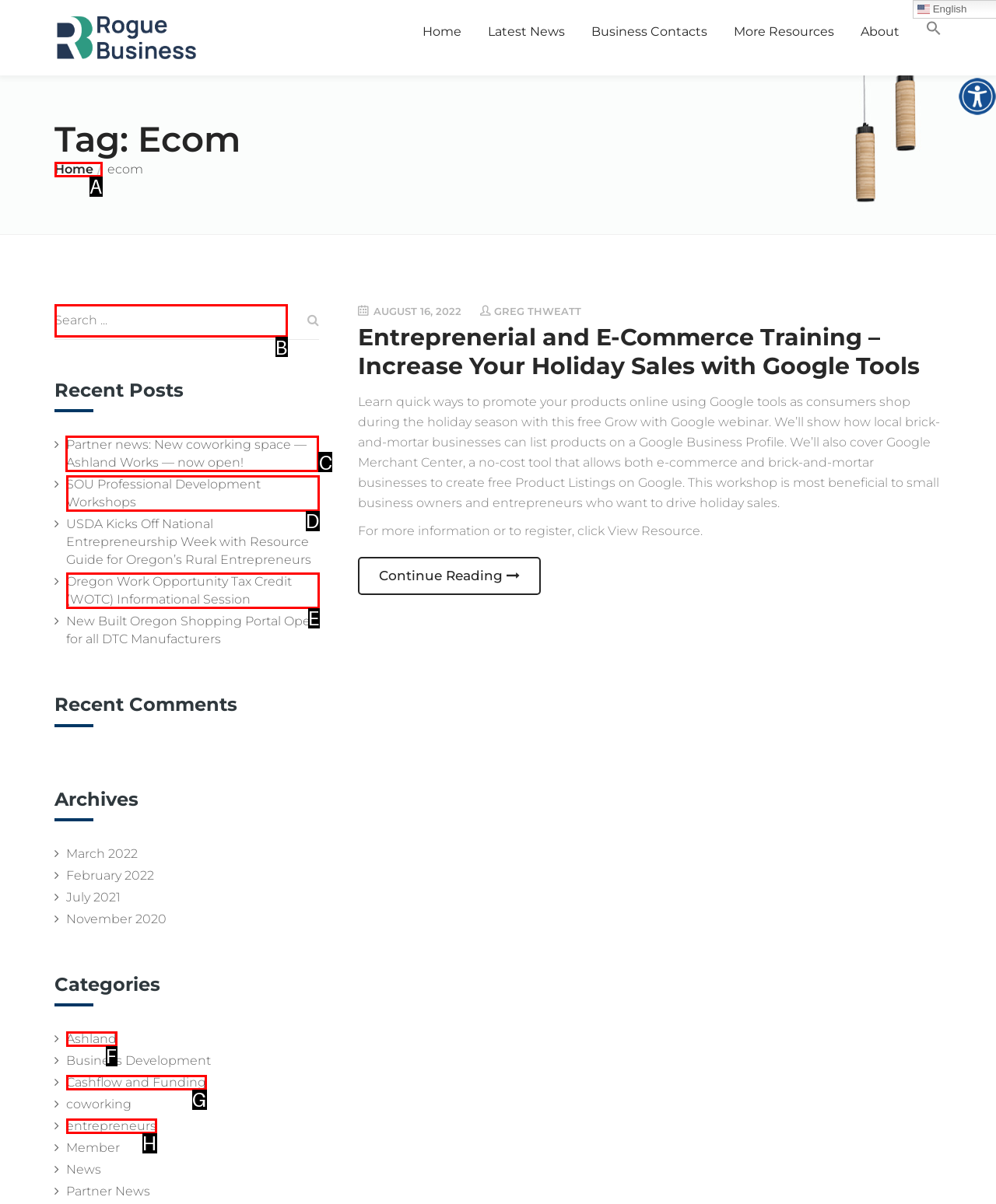Select the appropriate HTML element that needs to be clicked to execute the following task: View recent posts. Respond with the letter of the option.

C